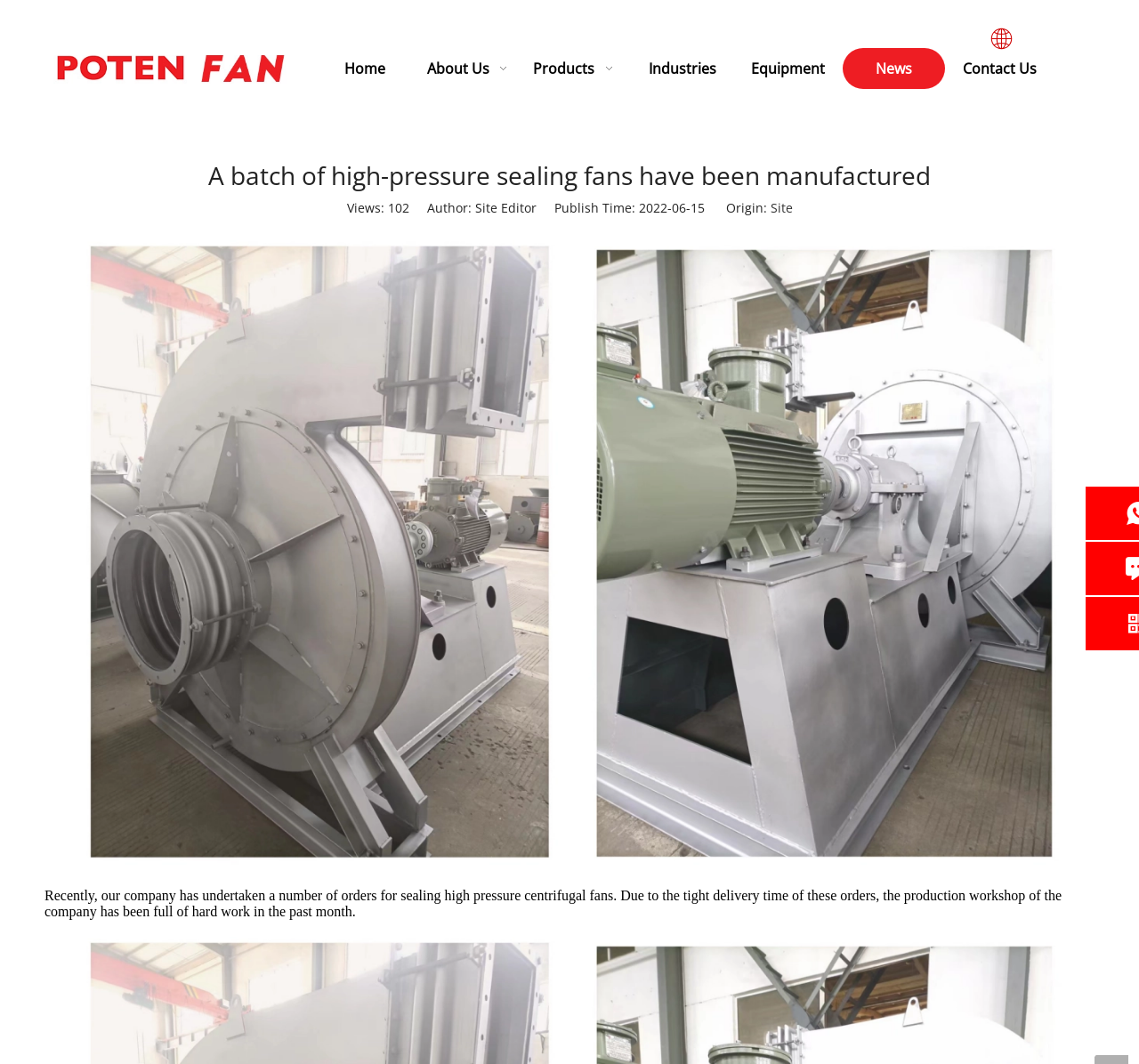How many views does the webpage have?
By examining the image, provide a one-word or phrase answer.

102